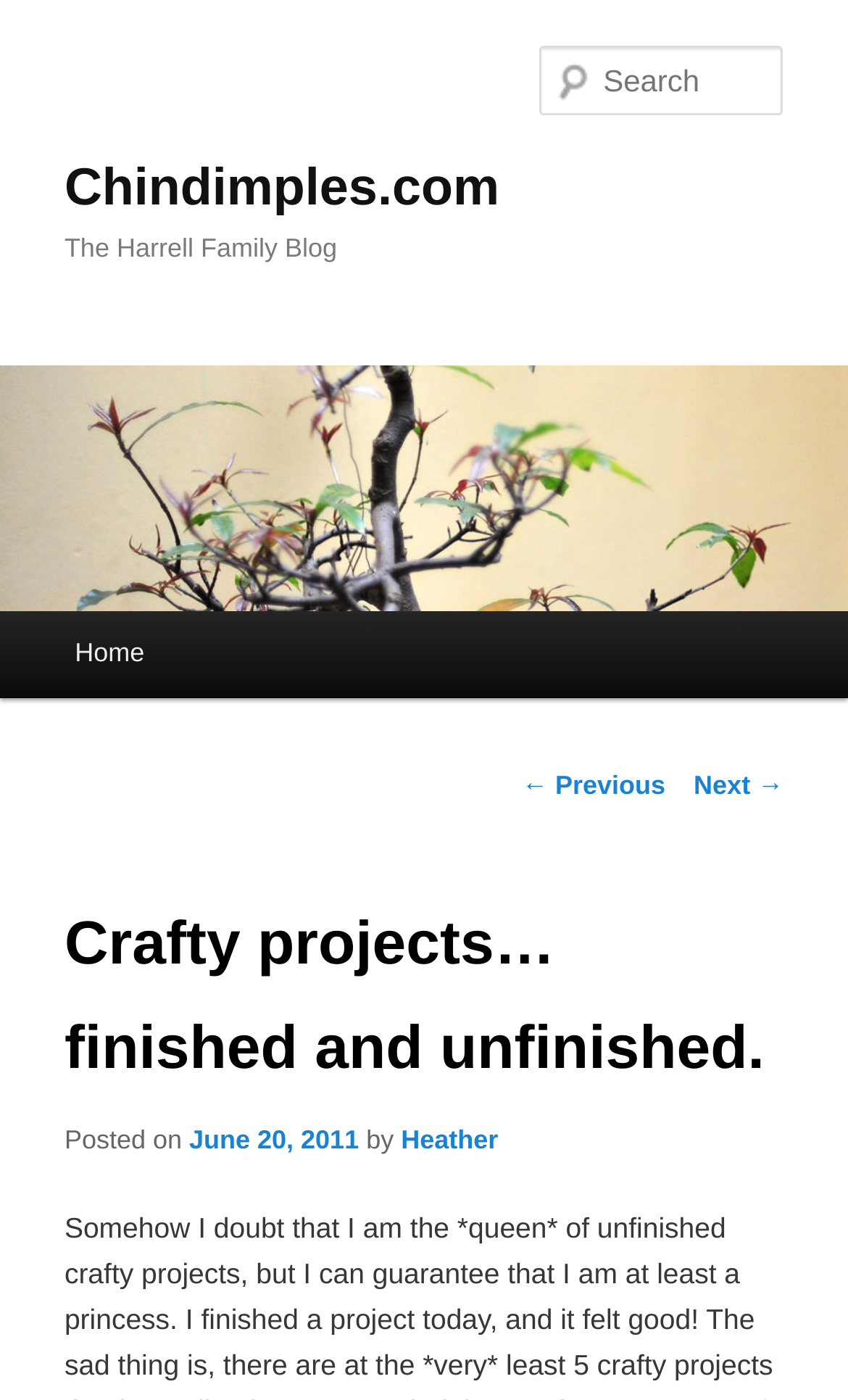Pinpoint the bounding box coordinates of the element you need to click to execute the following instruction: "Go to previous page". The bounding box should be represented by four float numbers between 0 and 1, in the format [left, top, right, bottom].

None